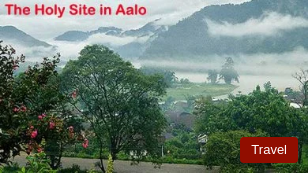What type of trees are in the landscape?
Kindly answer the question with as much detail as you can.

The caption describes the trees in the landscape as 'beautiful', but it does not specify the exact type of trees. However, based on the description of the landscape as 'picturesque' and 'lush greenery', it can be inferred that the trees are likely to be vibrant and healthy, adding to the overall serenity of the scene.